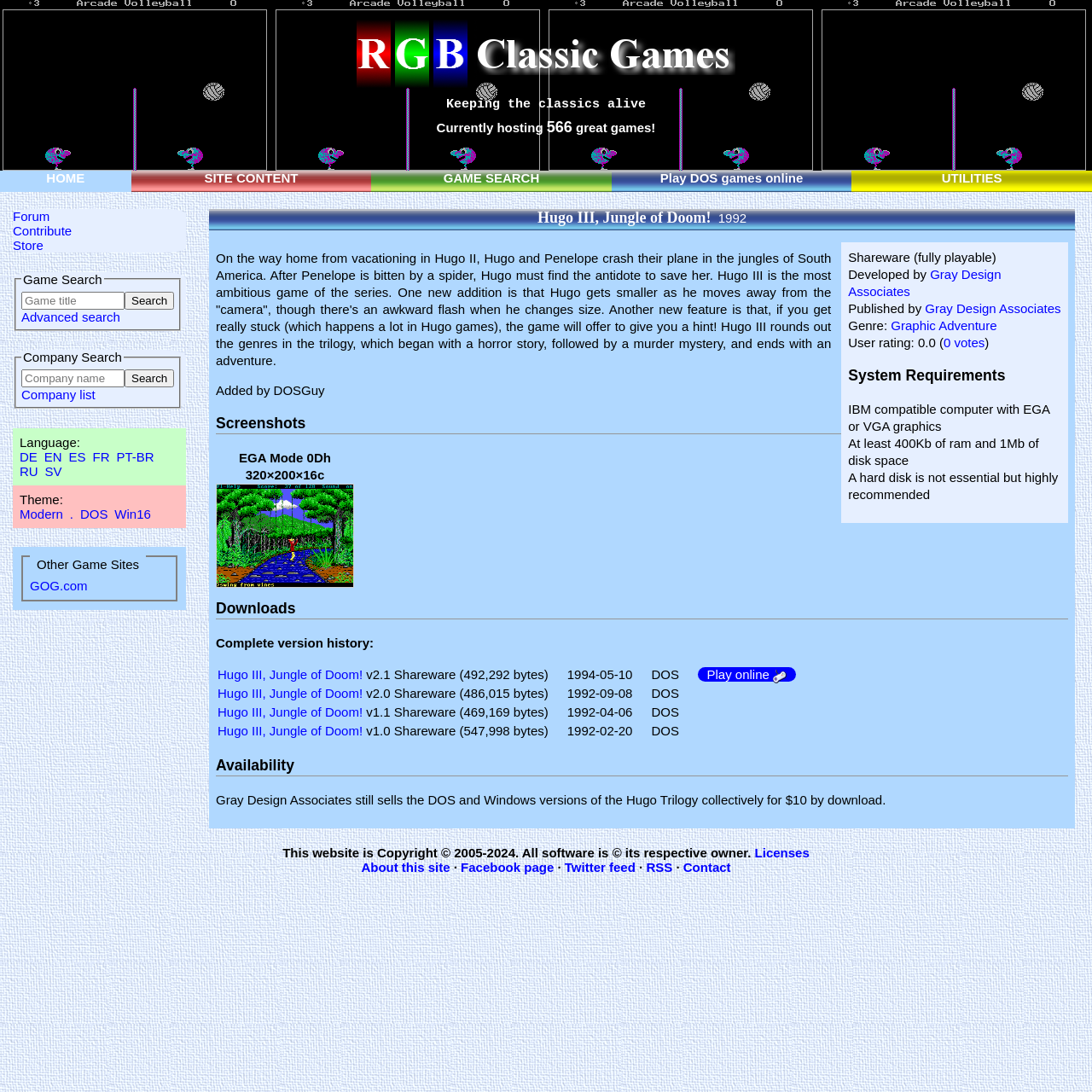What is the name of the company that developed 'Hugo III, Jungle of Doom!'?
Can you provide an in-depth and detailed response to the question?

The name of the company that developed 'Hugo III, Jungle of Doom!' can be found in the game's description section, where it says 'Developed by Gray Design Associates'.